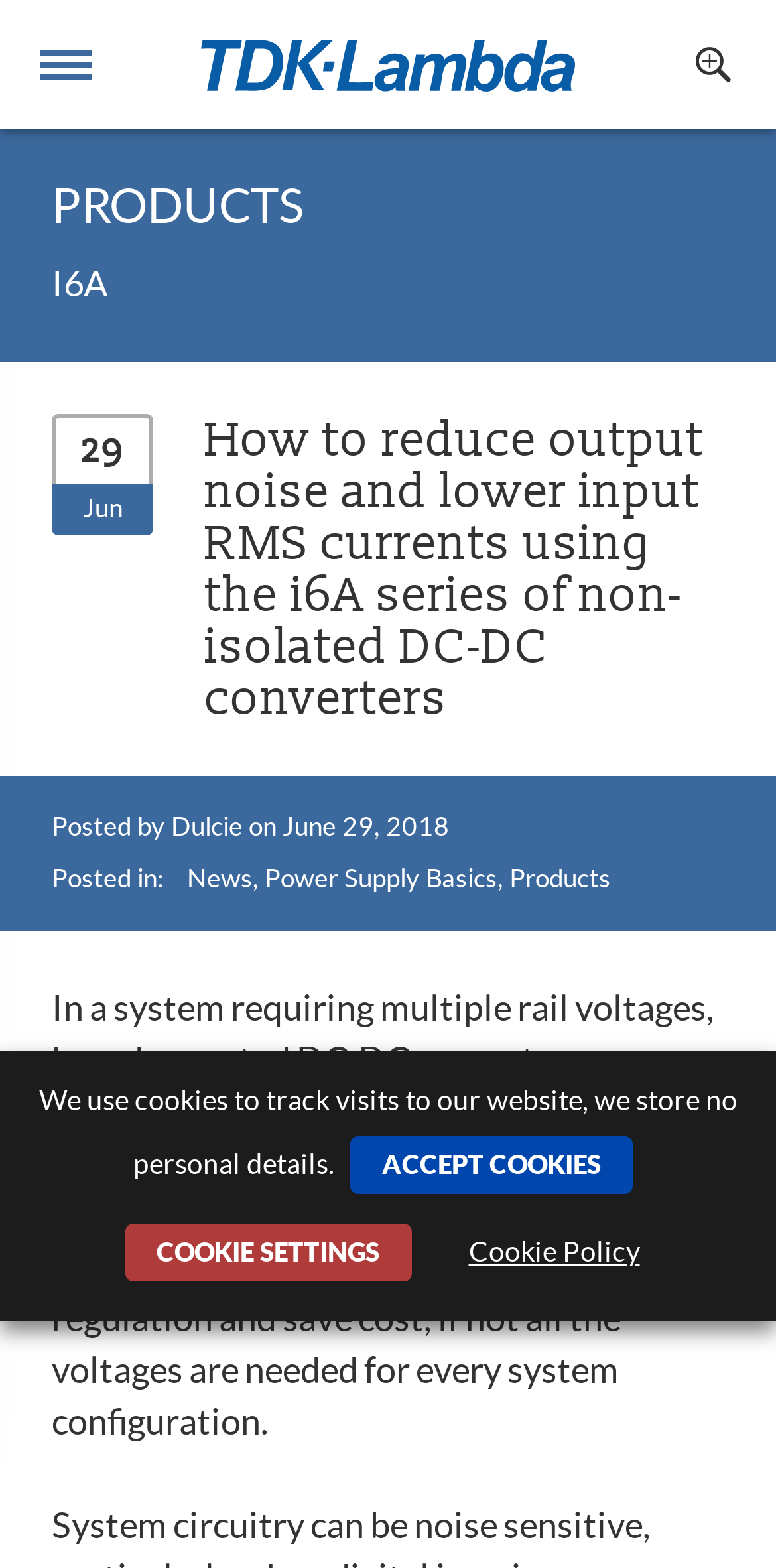Who is the author of the blog post?
Please answer the question with a single word or phrase, referencing the image.

Dulcie